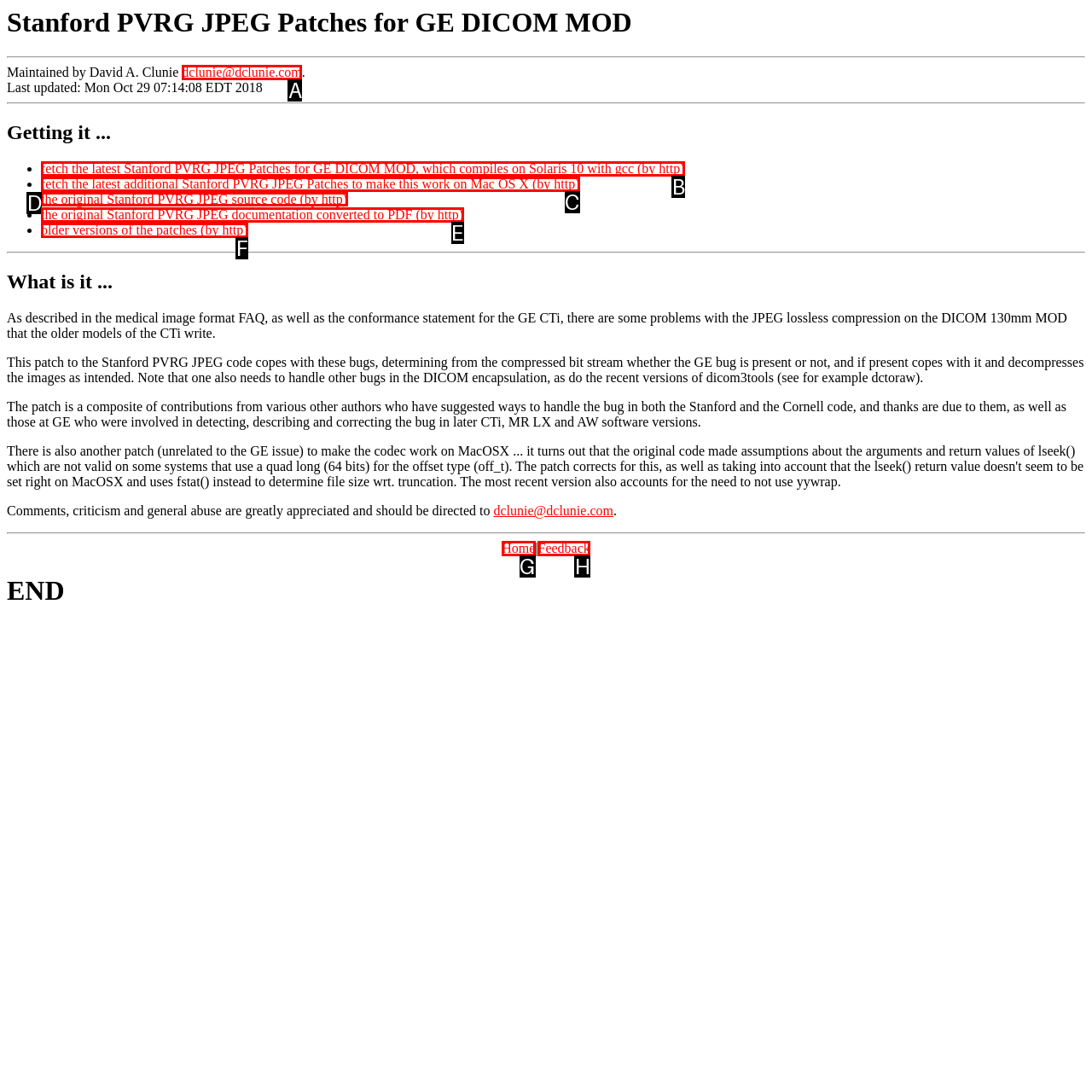Tell me which option I should click to complete the following task: Click on the 'HOME' link
Answer with the option's letter from the given choices directly.

None